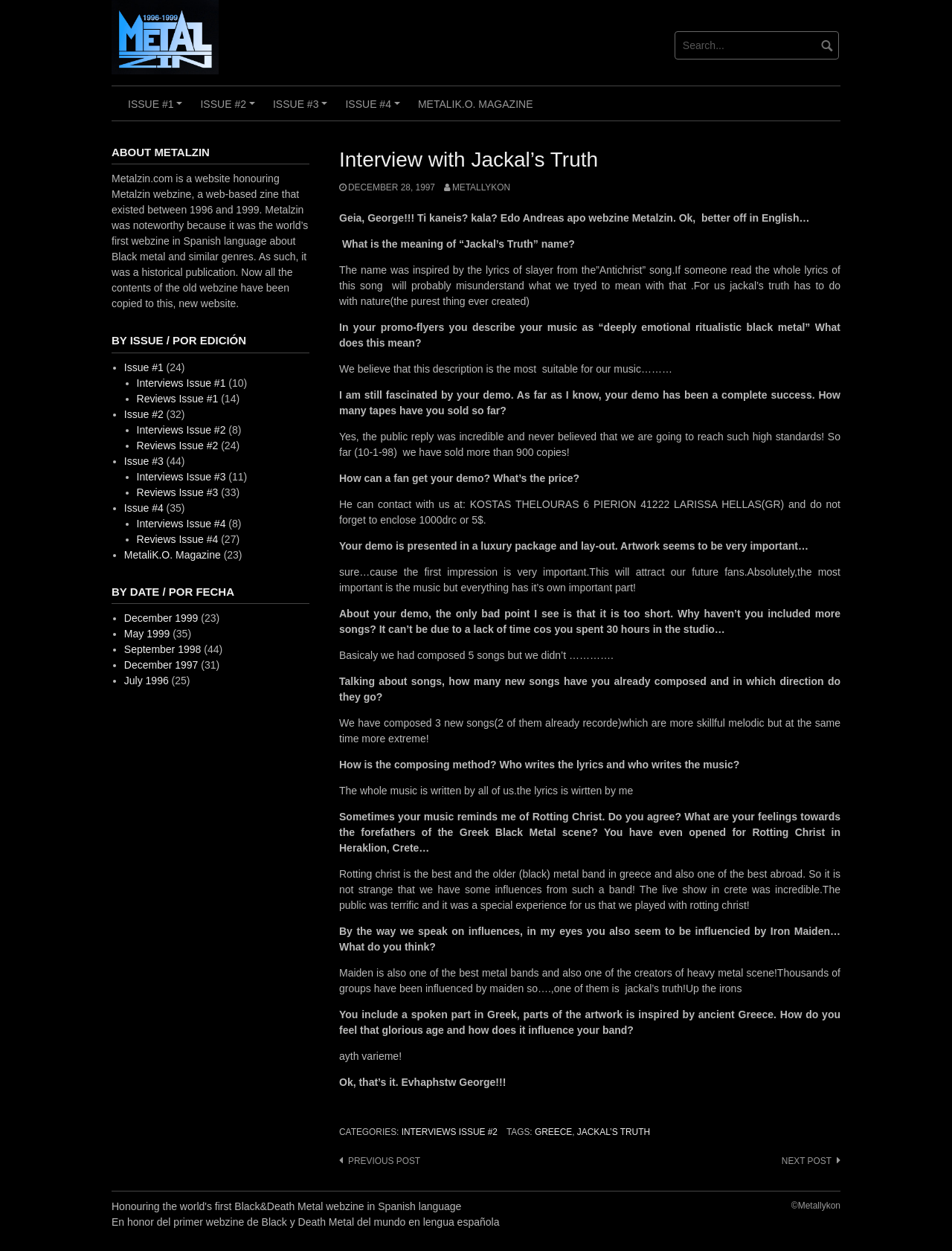Highlight the bounding box coordinates of the element you need to click to perform the following instruction: "Search for something."

[0.707, 0.025, 0.883, 0.048]